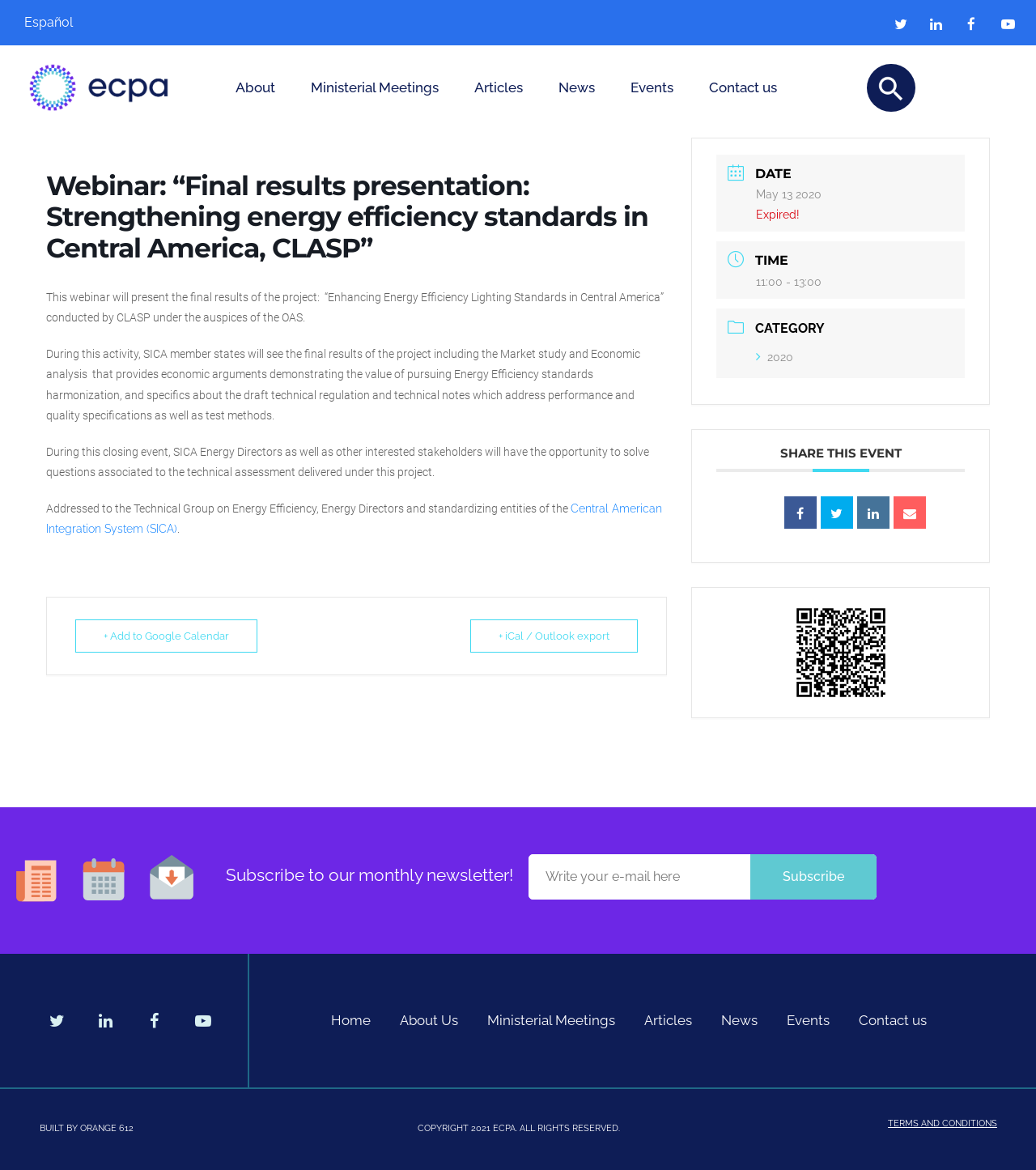Determine the main headline from the webpage and extract its text.

Webinar: “Final results presentation: Strengthening energy efficiency standards in Central America, CLASP”